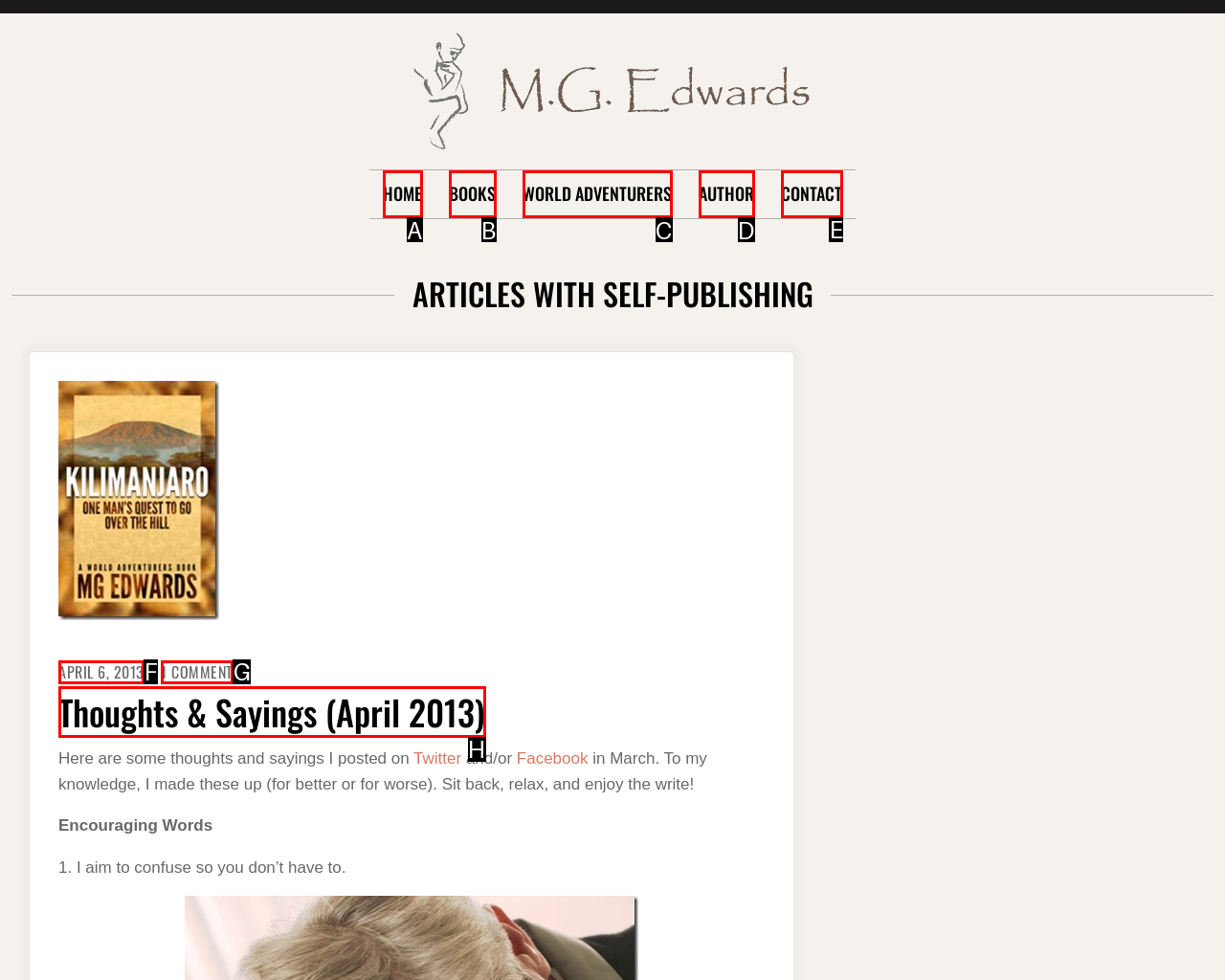Which HTML element should be clicked to complete the task: Check the CONTACT page? Answer with the letter of the corresponding option.

E